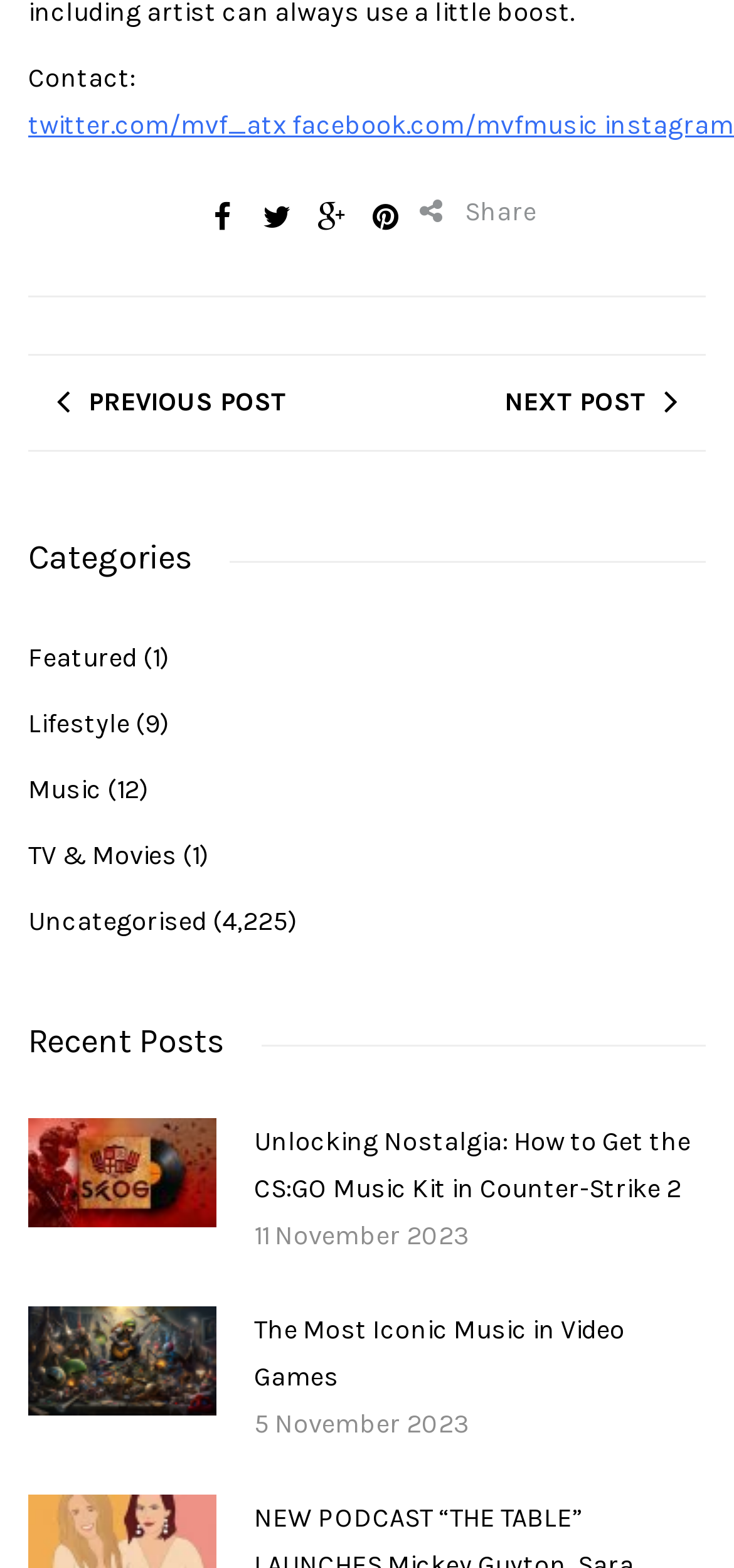Identify the bounding box coordinates for the region to click in order to carry out this instruction: "Go to previous post". Provide the coordinates using four float numbers between 0 and 1, formatted as [left, top, right, bottom].

[0.077, 0.227, 0.39, 0.287]